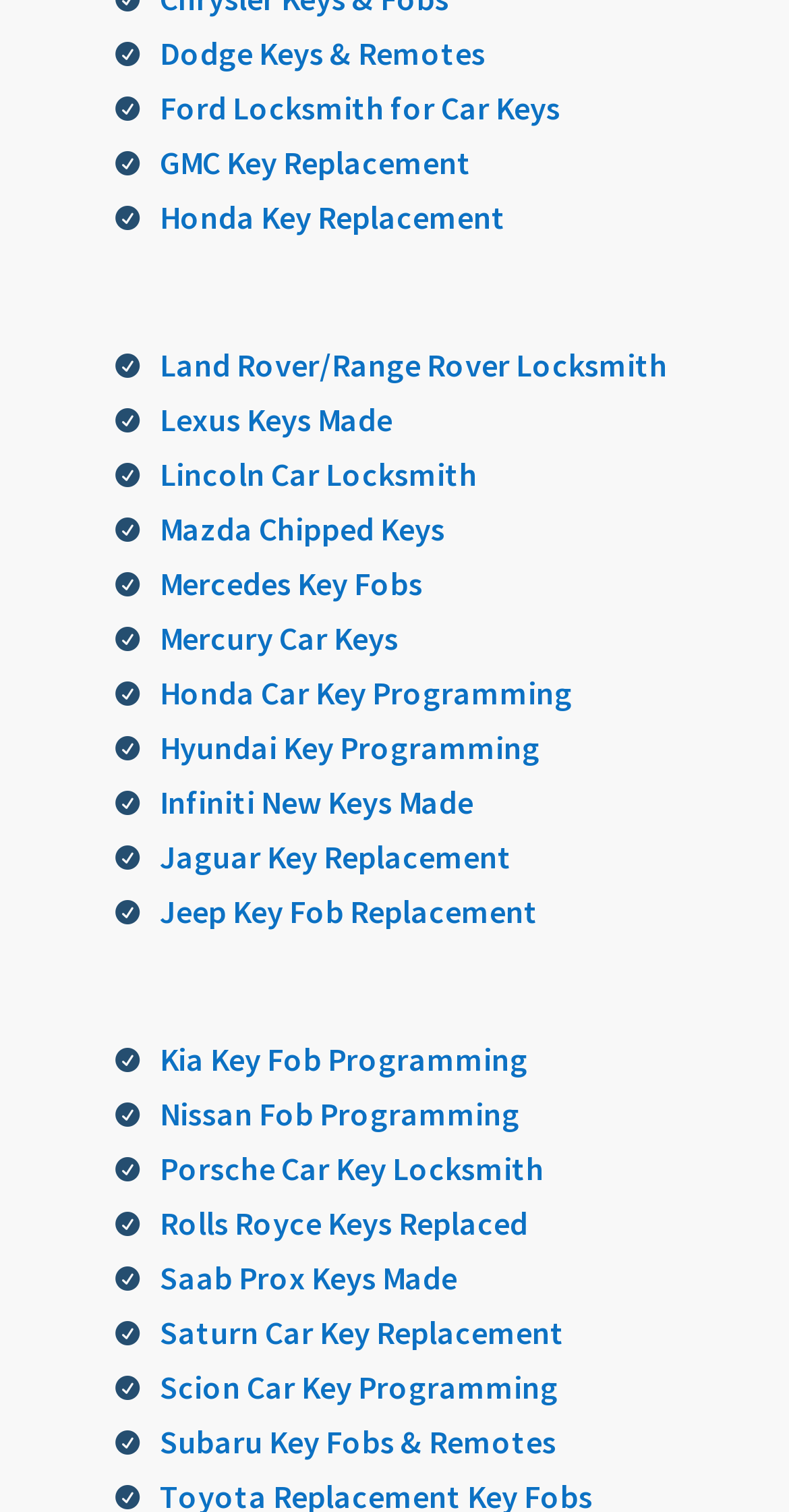Provide a one-word or short-phrase response to the question:
What is the first car brand listed?

Dodge